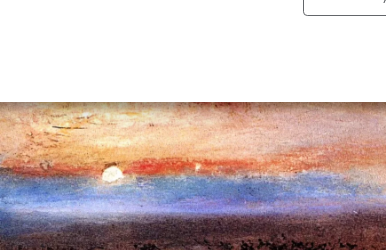Give a short answer to this question using one word or a phrase:
What is the darker area in the image?

Land or water